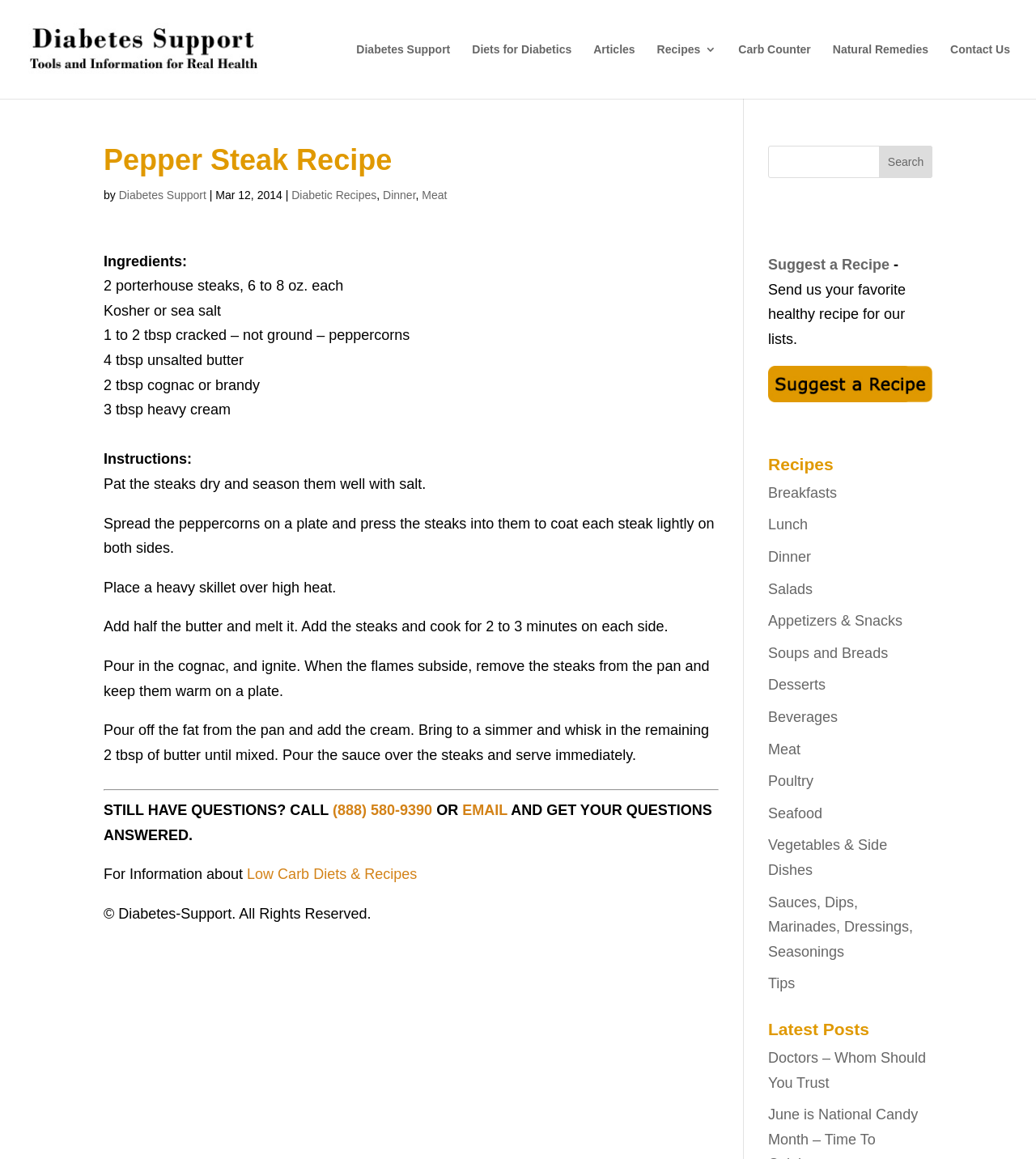Please identify the bounding box coordinates of the element I should click to complete this instruction: 'Search for recipes'. The coordinates should be given as four float numbers between 0 and 1, like this: [left, top, right, bottom].

[0.741, 0.126, 0.9, 0.154]